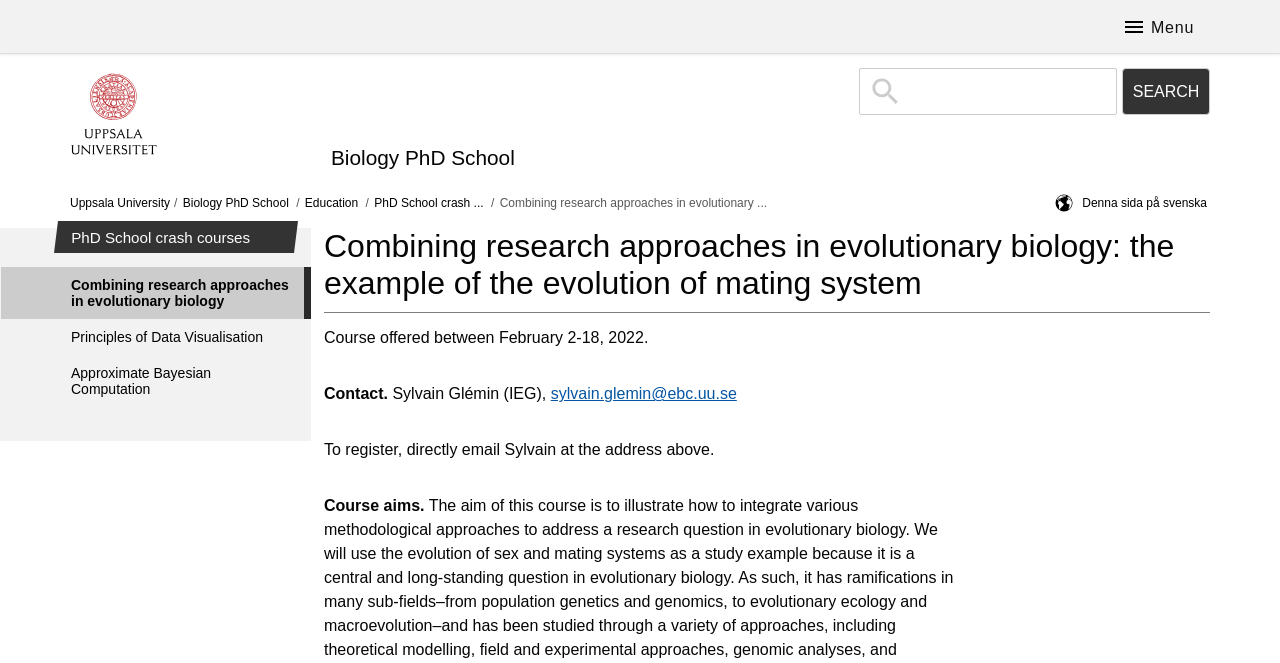Find the bounding box coordinates for the HTML element described in this sentence: "Services". Provide the coordinates as four float numbers between 0 and 1, in the format [left, top, right, bottom].

None